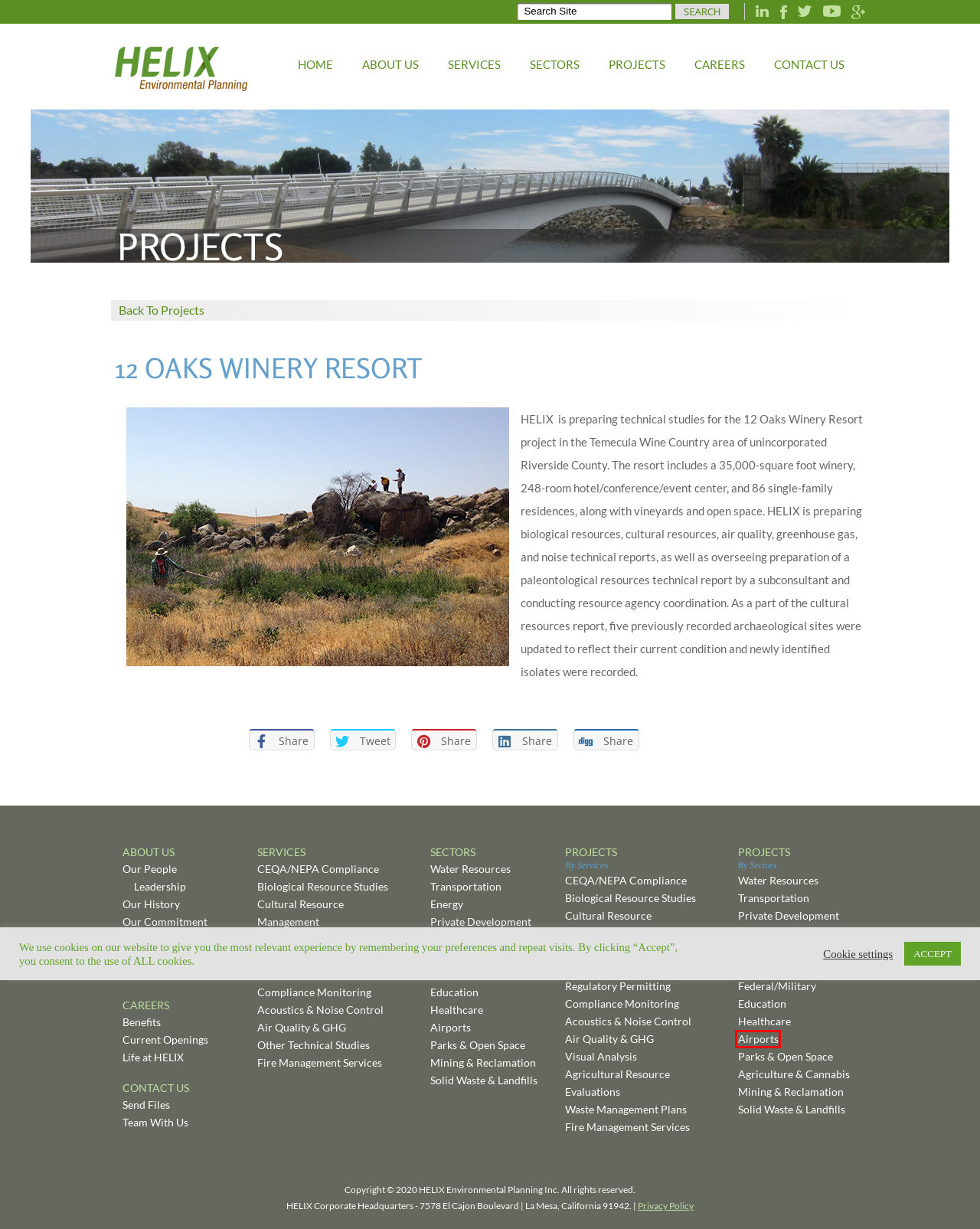You have been given a screenshot of a webpage, where a red bounding box surrounds a UI element. Identify the best matching webpage description for the page that loads after the element in the bounding box is clicked. Options include:
A. Sectors - Helix
B. Land Use Planning - Helix
C. Airports - Helix
D. Fire Management Services - Helix
E. Services - Helix
F. Visual Analysis - Helix
G. Federal/Military - Helix
H. HELIX Environmental Planning - California

C